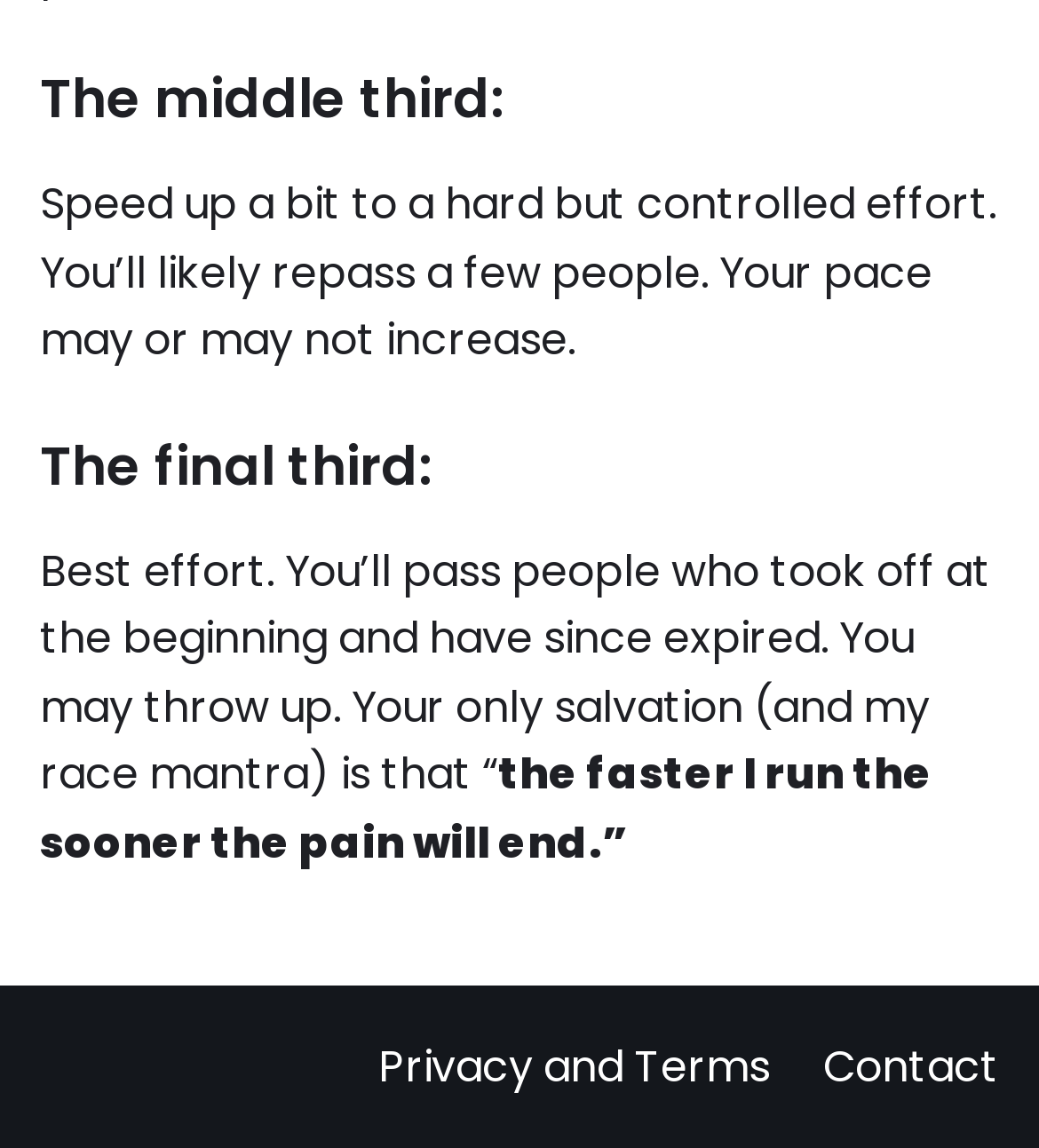Please provide a brief answer to the following inquiry using a single word or phrase:
What is the second phase of the described effort?

The middle third